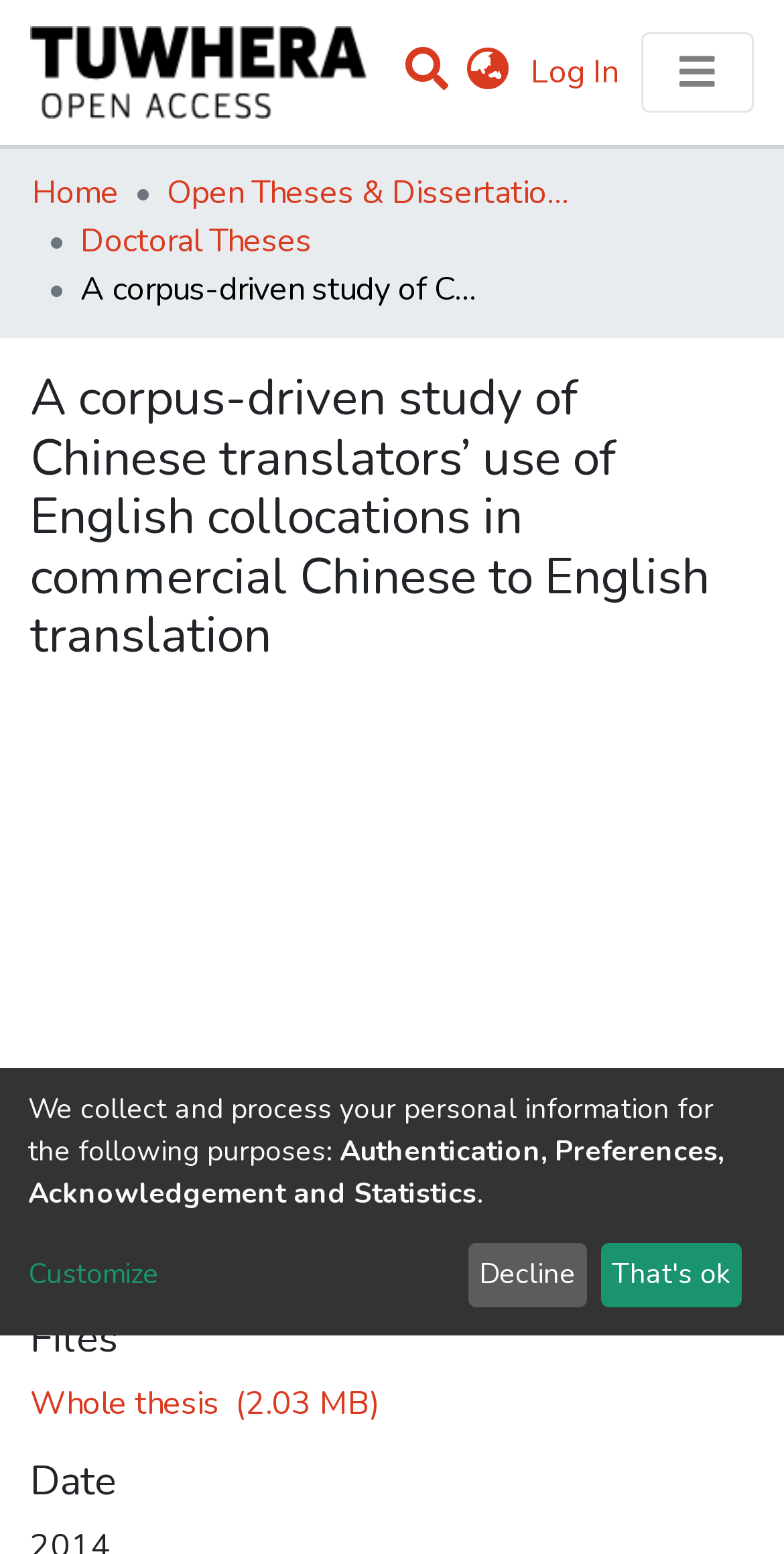How many navigation links are present in the main navigation bar?
Please ensure your answer is as detailed and informative as possible.

The main navigation bar is present below the repository logo and user profile bar. It contains three links: 'Communities & Collections', 'Statistics', and 'Browse'. Therefore, there are three navigation links present in the main navigation bar.